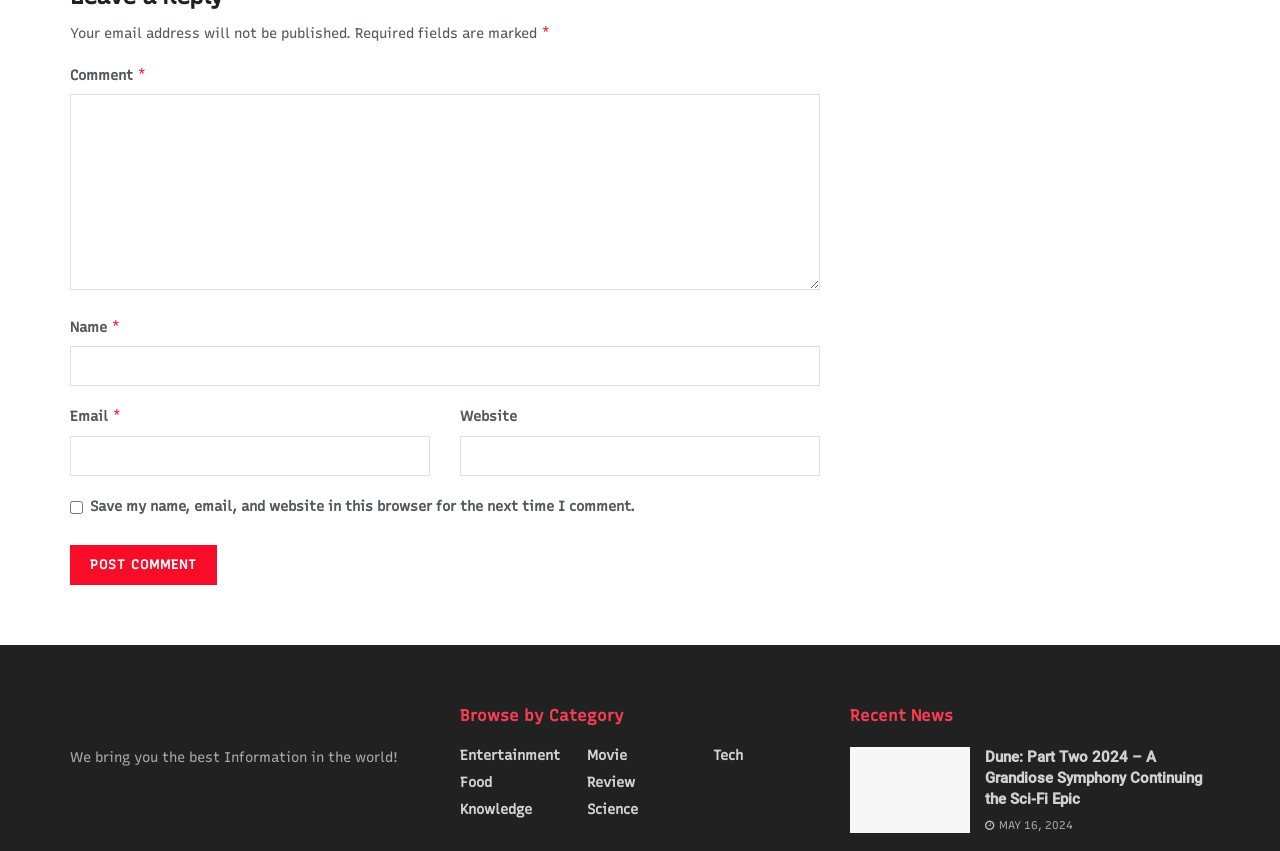What is the date of the news article 'Dune: Part Two 2024'?
Using the image as a reference, answer the question in detail.

The date of the news article 'Dune: Part Two 2024' is mentioned below the article title and is 'MAY 16, 2024'.